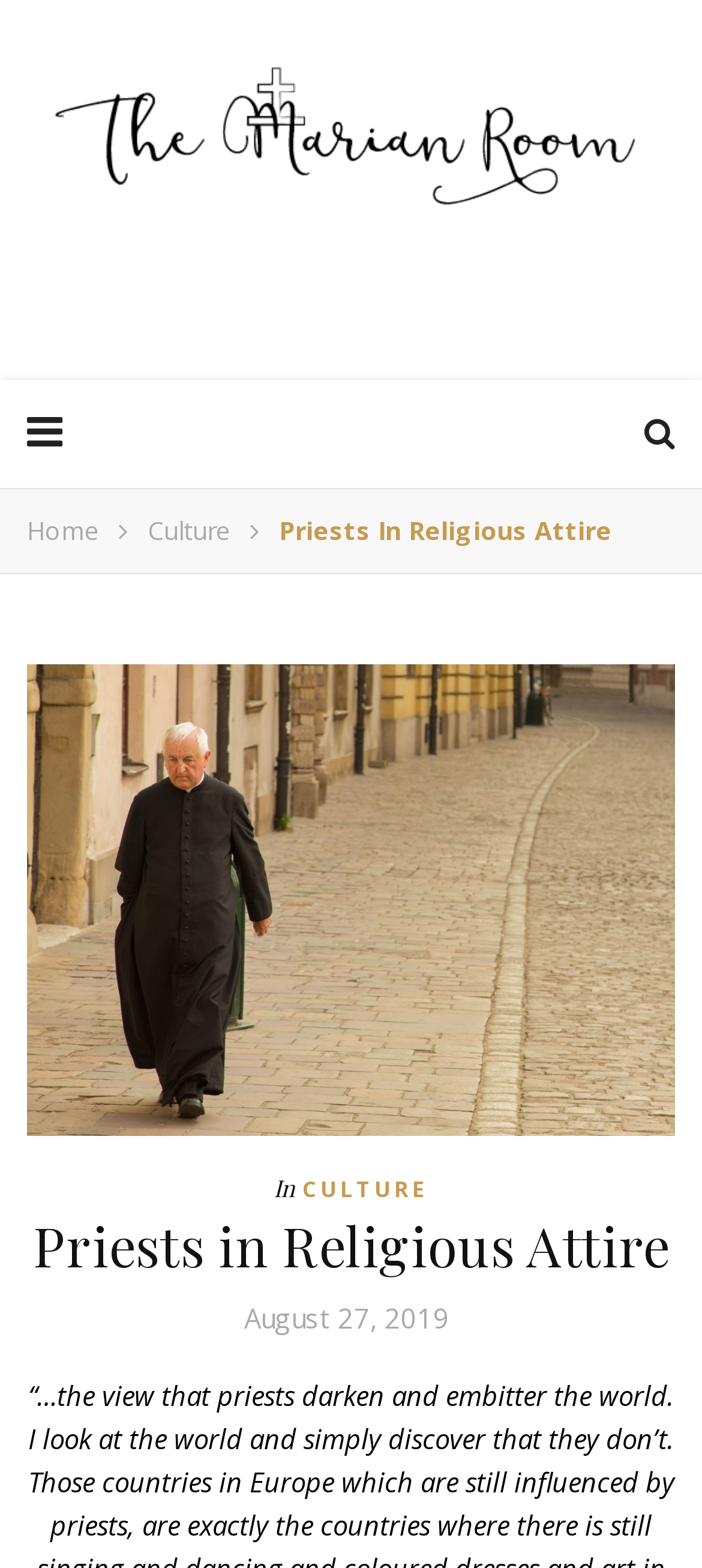Provide a brief response using a word or short phrase to this question:
What is the date of the article?

August 27, 2019